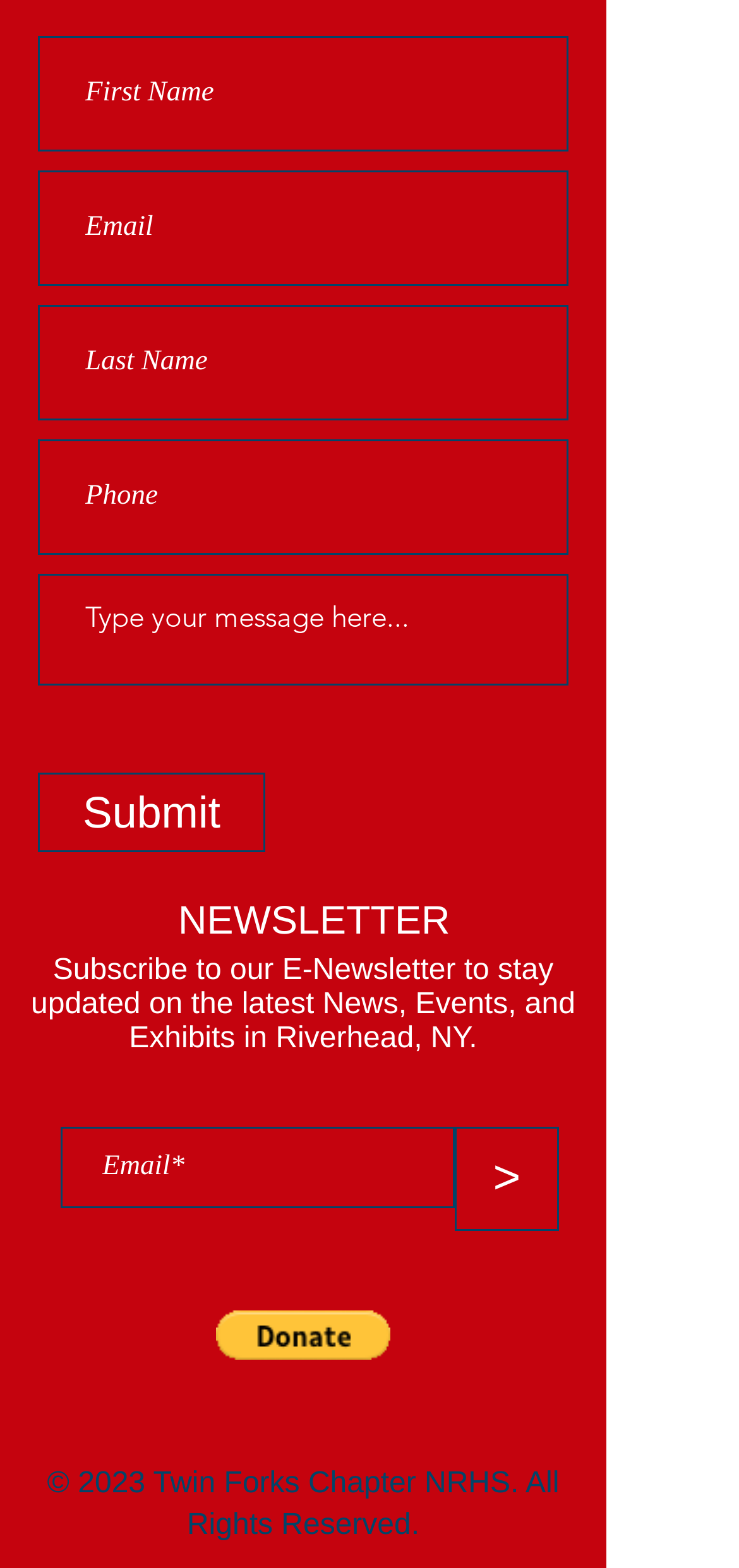What is the purpose of the 'Submit' button?
Please give a detailed and elaborate explanation in response to the question.

The 'Submit' button is located below the textboxes, which suggests that it is used to submit the form data entered in the textboxes. The form likely collects user information, such as name and email, for newsletter subscription or other purposes.